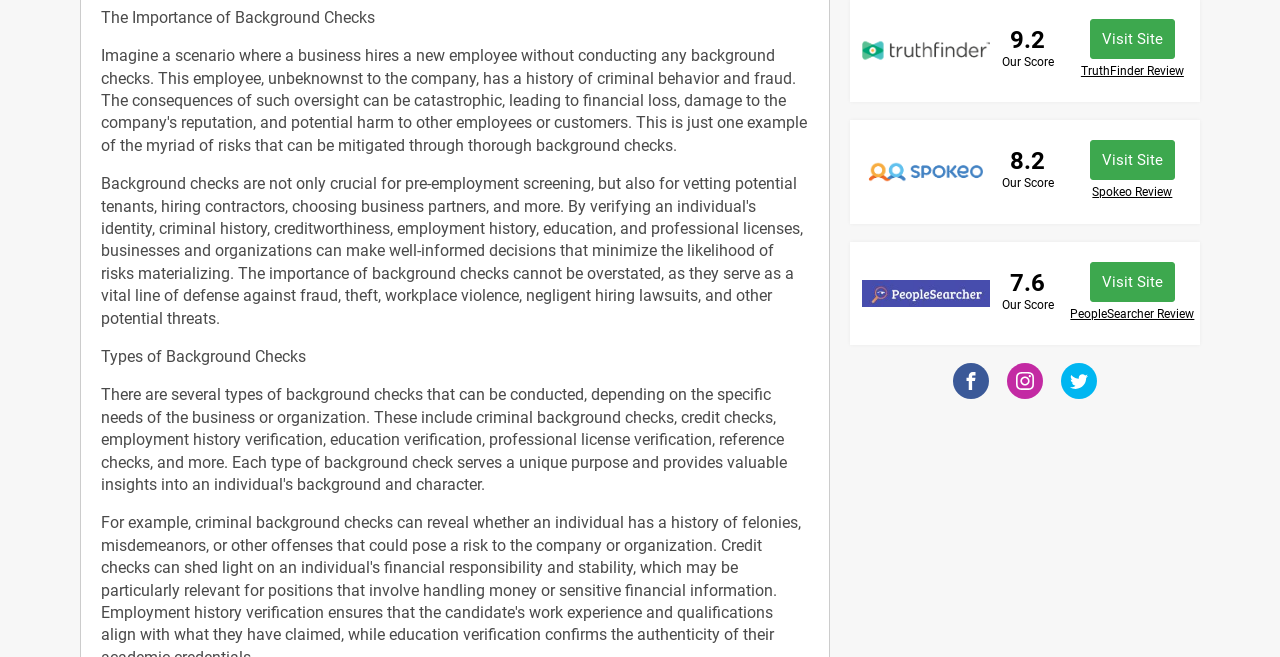Extract the bounding box coordinates for the UI element described as: "Spokeo Review".

[0.853, 0.277, 0.916, 0.31]